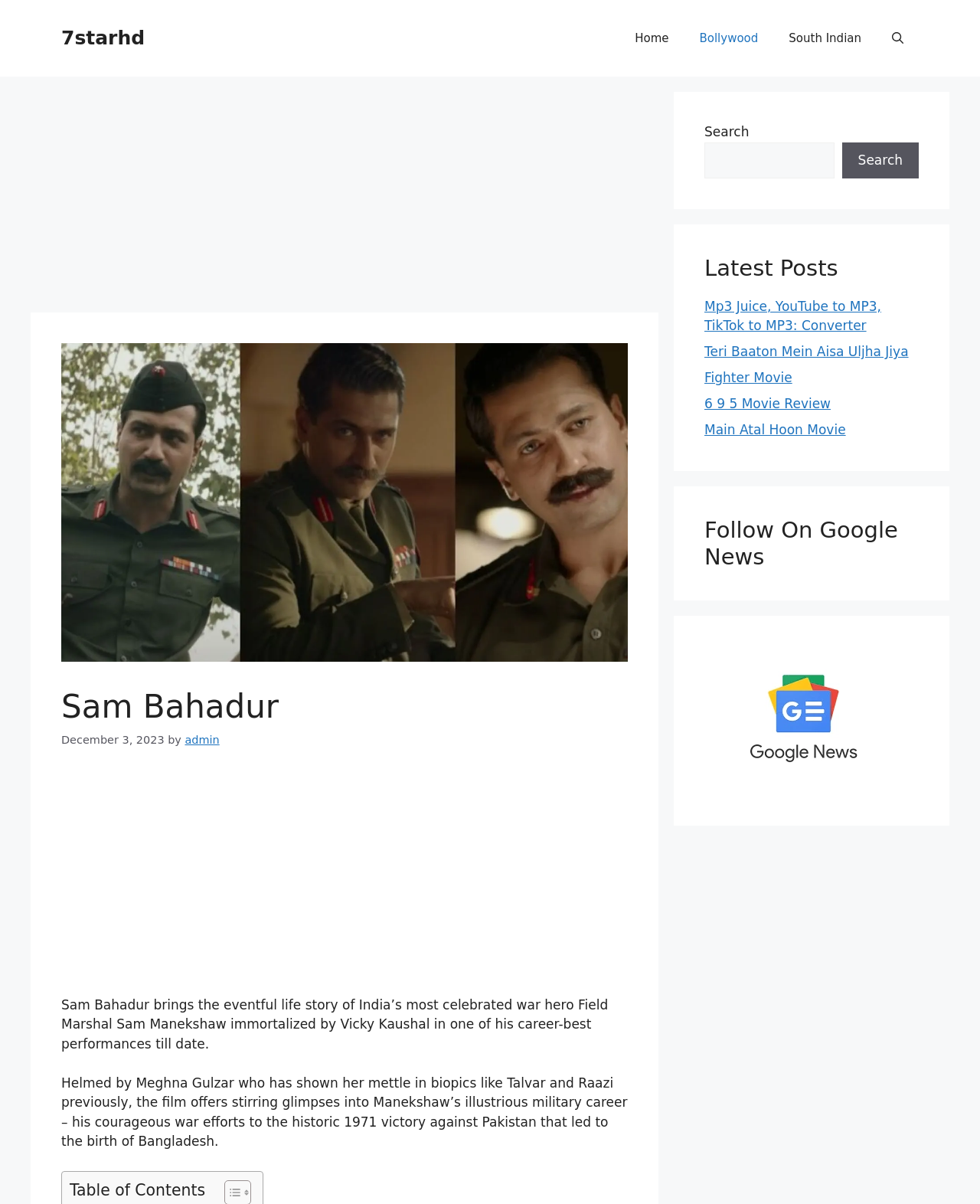Offer a meticulous description of the webpage's structure and content.

The webpage is about the movie "Sam Bahadur" and its review. At the top, there is a banner with the site's name "7starhd" and a navigation menu with links to "Home", "Bollywood", "South Indian", and a search bar. Below the navigation menu, there is an advertisement iframe.

The main content of the page is divided into two sections. On the left, there is an image of the movie poster, and on the right, there is a header with the title "Sam Bahadur" and a time stamp "December 3, 2023". Below the header, there is a paragraph of text that describes the movie, stating that it is about the life story of India's most celebrated war hero Field Marshal Sam Manekshaw, played by Vicky Kaushal.

Below the paragraph, there is another advertisement iframe. The rest of the content is divided into several sections, including a table of contents, a search bar, and a section titled "Latest Posts" that lists several links to other movie reviews and articles.

On the right side of the page, there are several complementary sections, including a search bar, a section titled "Follow On Google News", and a figure with a link to "google-news" and an image of the Google News logo.